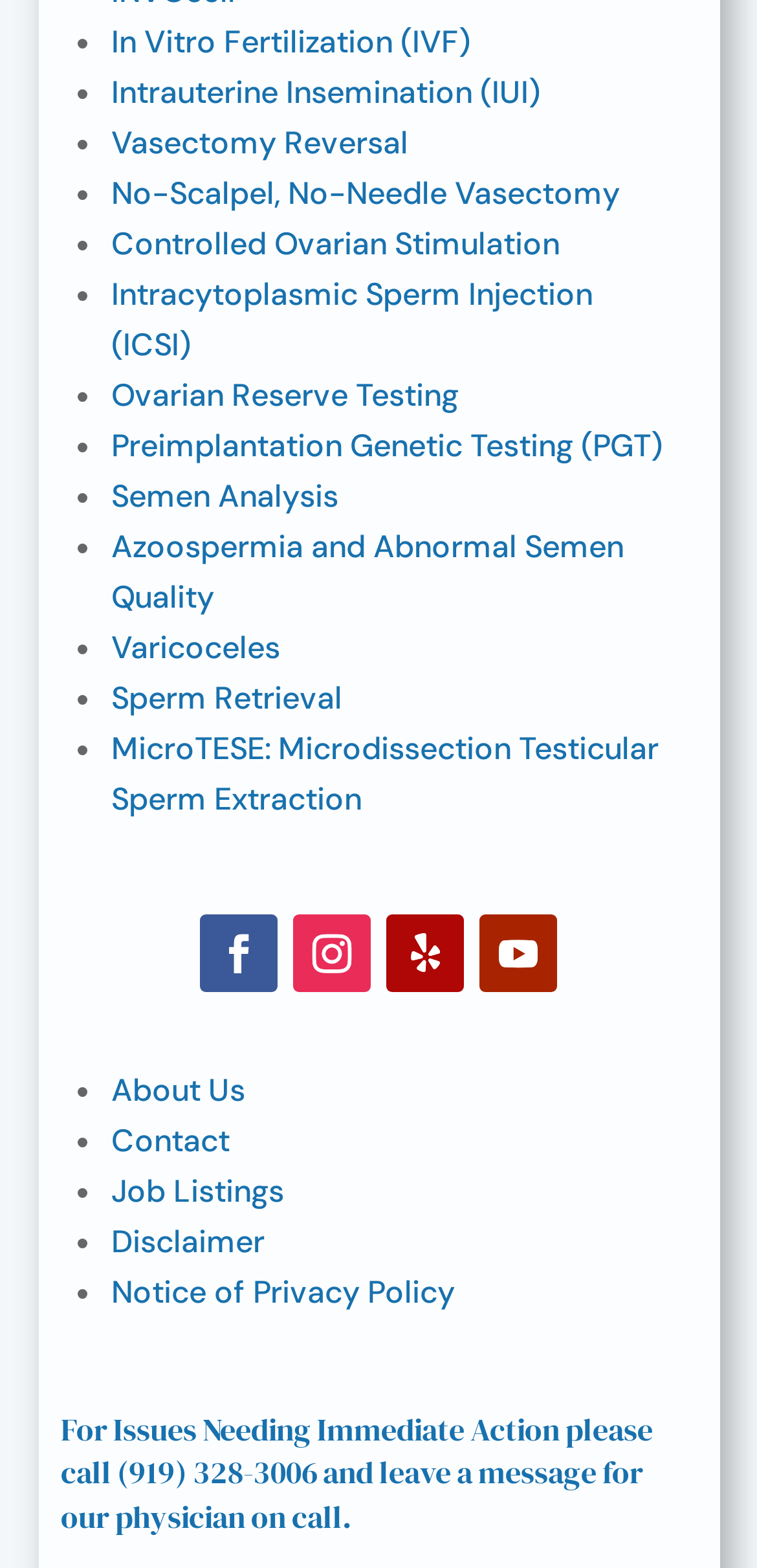Determine the bounding box coordinates of the clickable element to complete this instruction: "Call (919) 328-3006". Provide the coordinates in the format of four float numbers between 0 and 1, [left, top, right, bottom].

[0.154, 0.925, 0.418, 0.952]